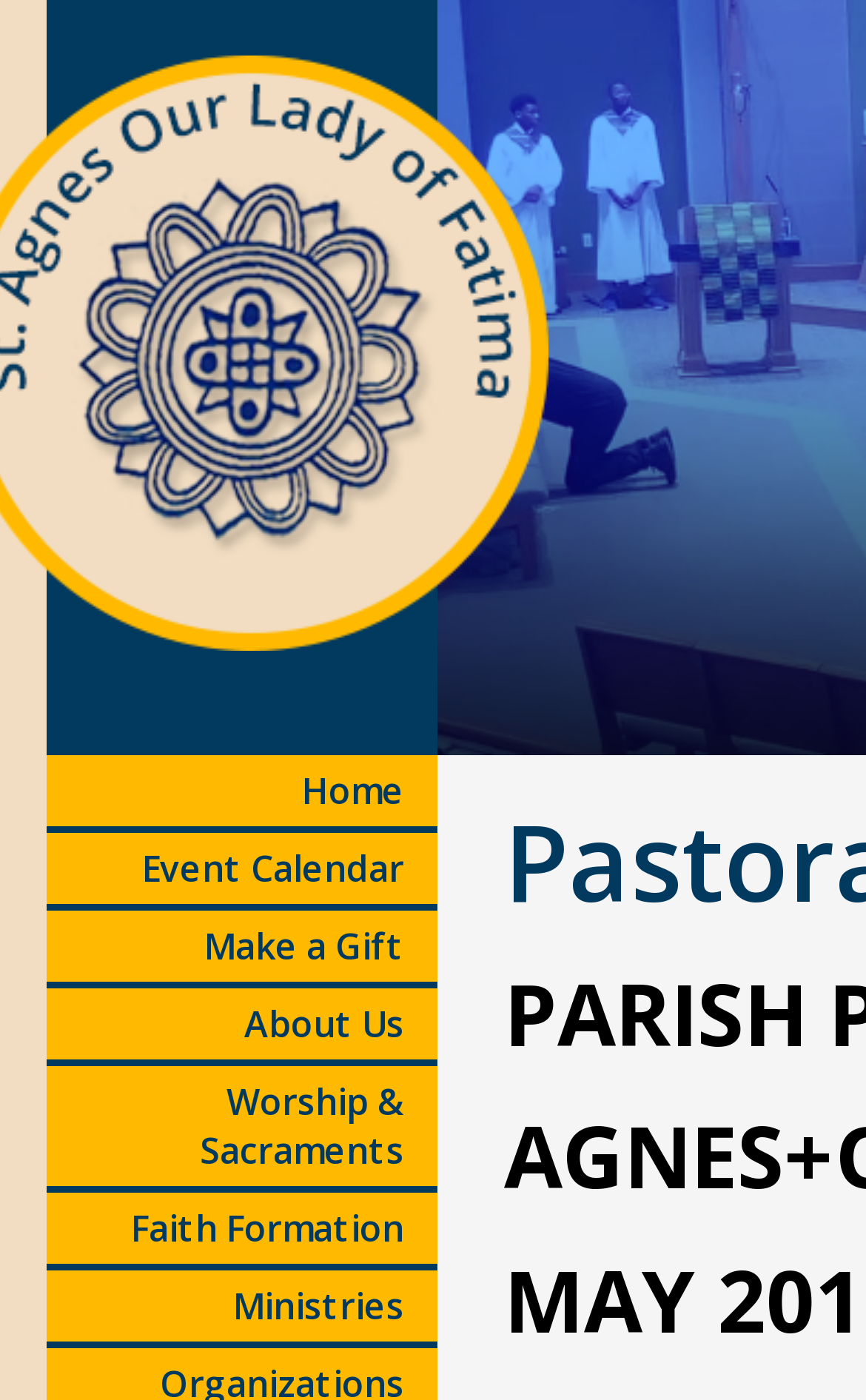For the given element description Faith Formation, determine the bounding box coordinates of the UI element. The coordinates should follow the format (top-left x, top-left y, bottom-right x, bottom-right y) and be within the range of 0 to 1.

[0.054, 0.852, 0.505, 0.903]